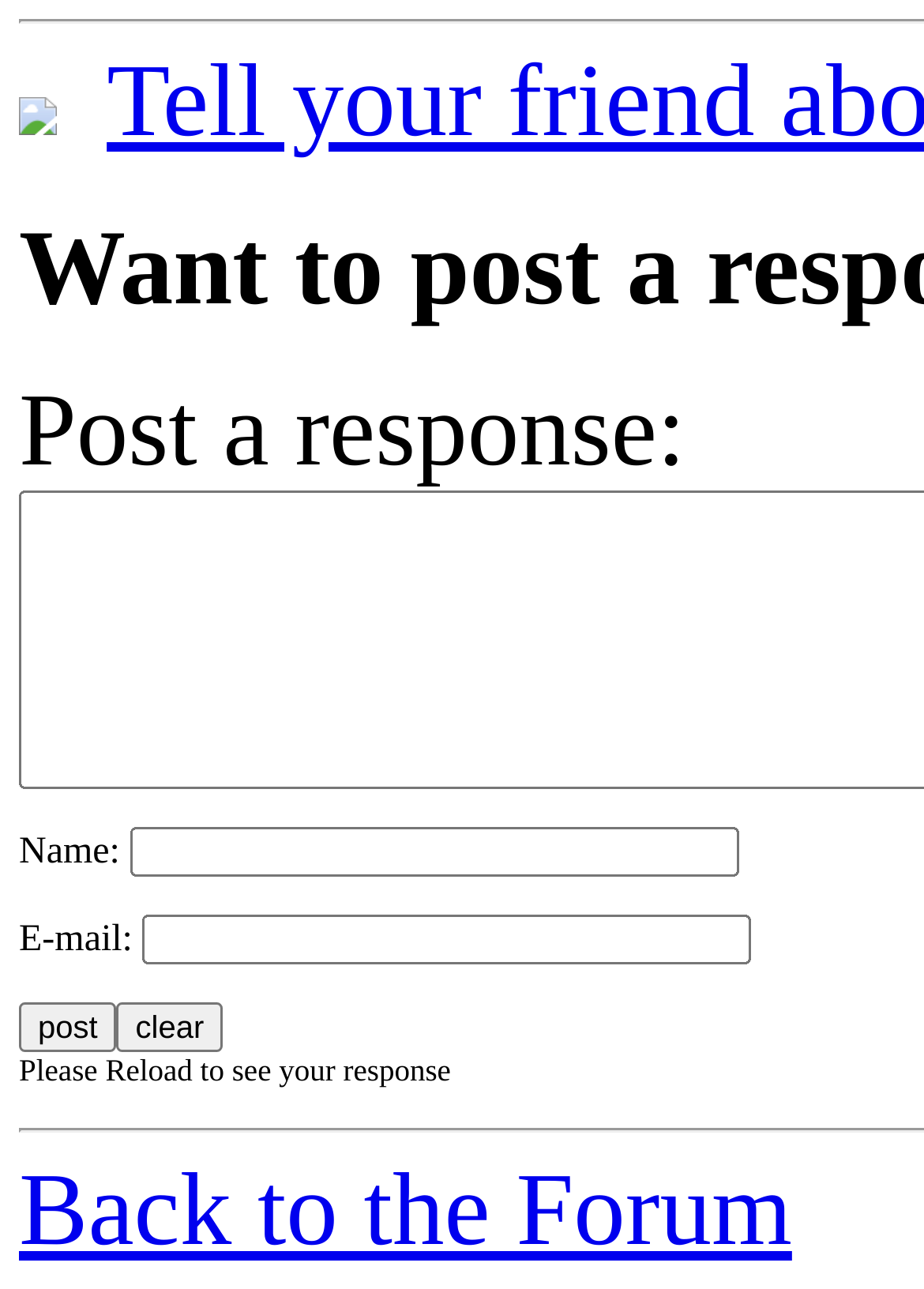Give a one-word or short phrase answer to this question: 
How many text boxes are there on the webpage?

2